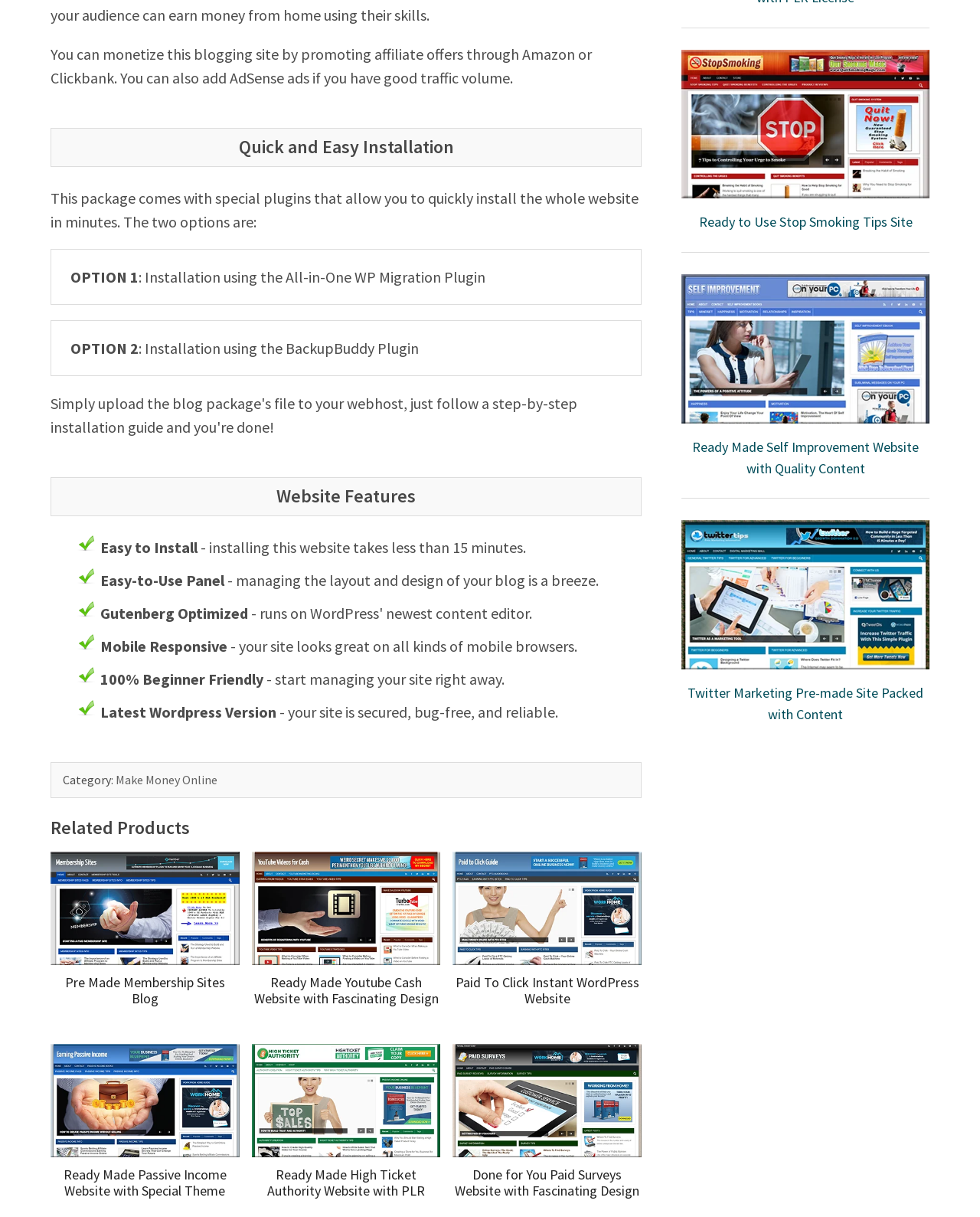Answer in one word or a short phrase: 
How many installation options are provided?

2